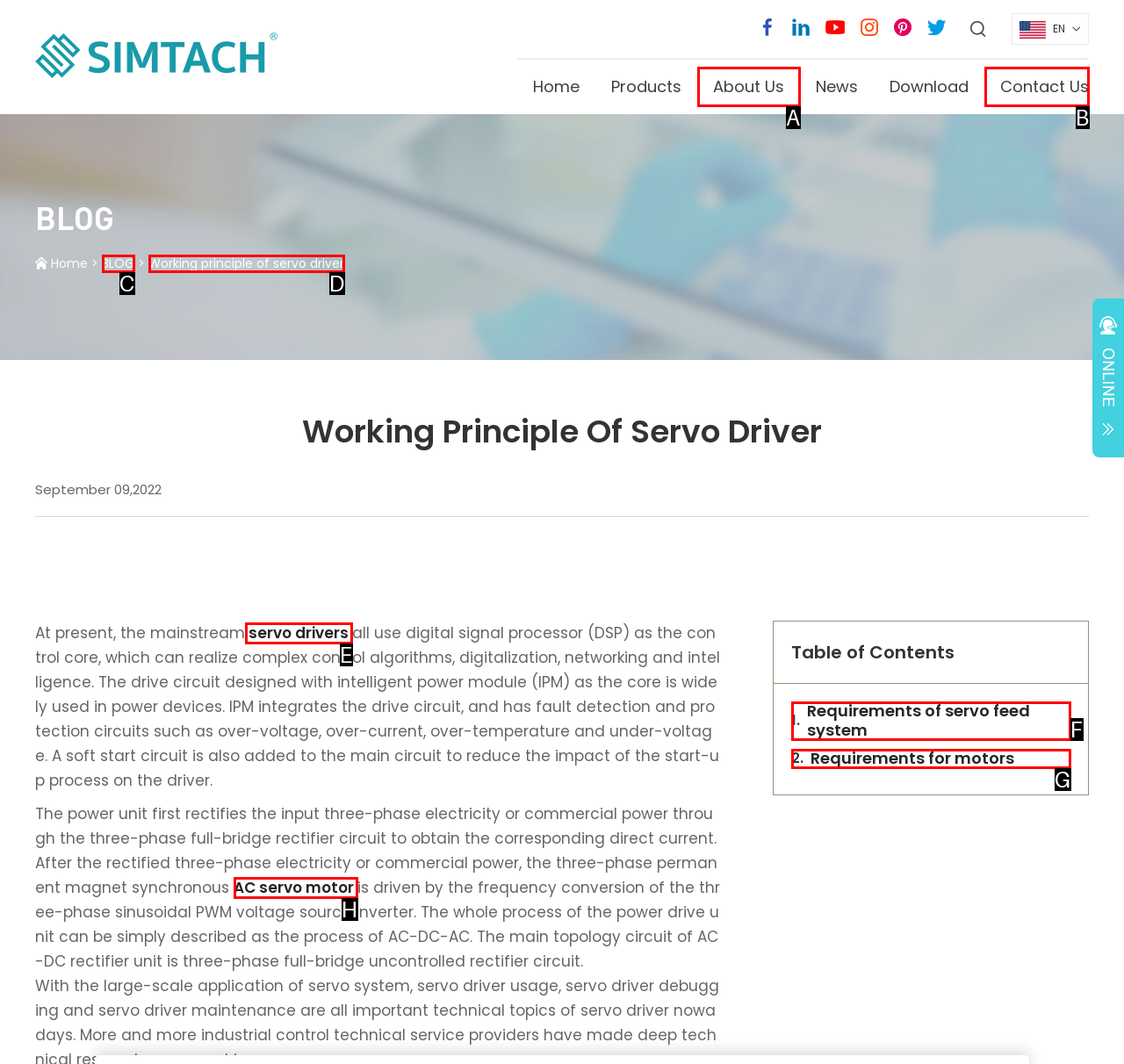From the given options, find the HTML element that fits the description: About Us. Reply with the letter of the chosen element.

A